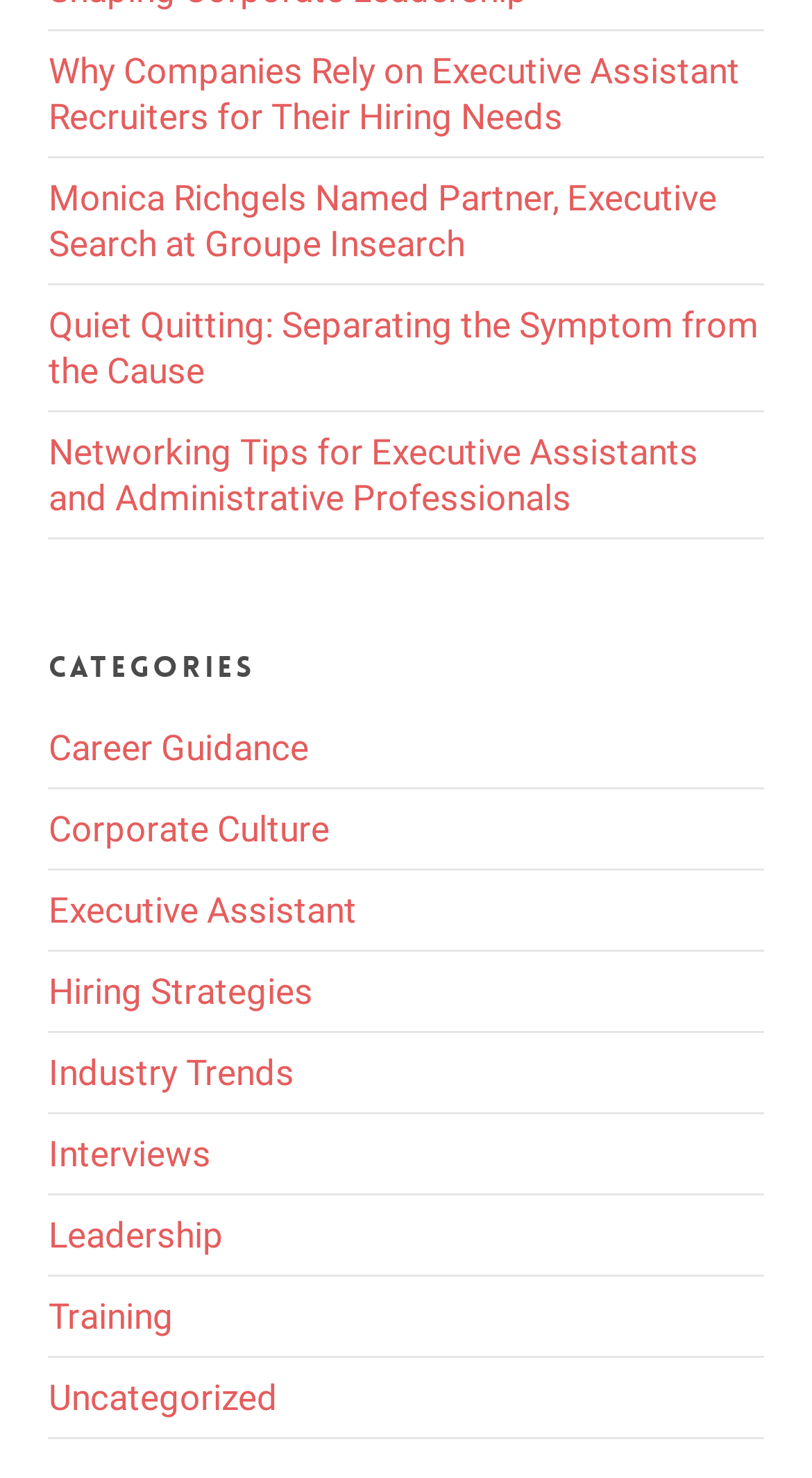What is the title of the first article on this webpage?
Please provide a comprehensive answer based on the contents of the image.

I looked at the first link on the webpage, which has a bounding box coordinate of [0.06, 0.034, 0.911, 0.093]. The OCR text of this link is 'Why Companies Rely on Executive Assistant Recruiters for Their Hiring Needs', which is the title of the first article.